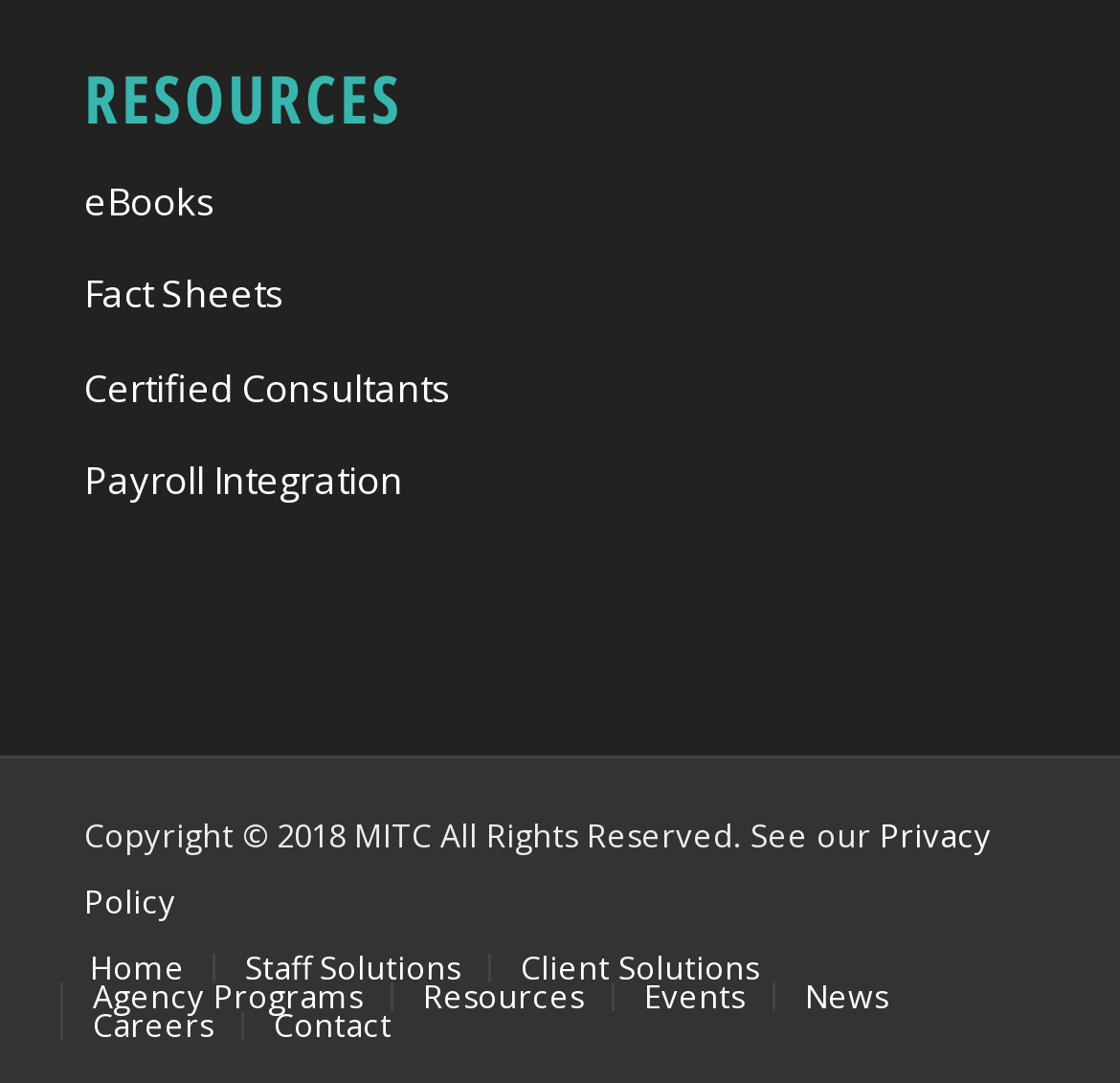Provide a brief response to the question using a single word or phrase: 
What is the last link in the footer section?

Contact